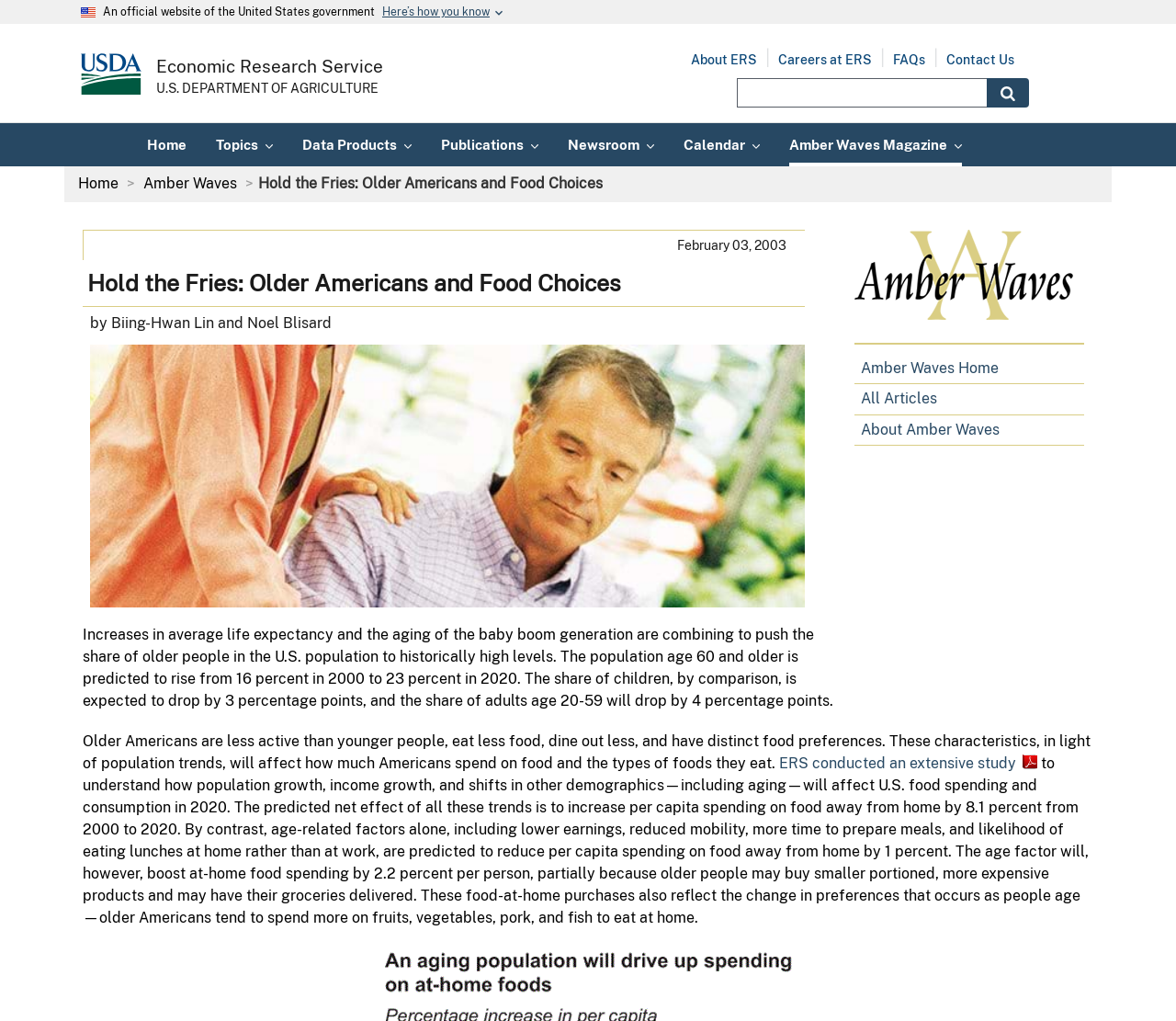Provide a brief response in the form of a single word or phrase:
What is the title of the article?

Hold the Fries: Older Americans and Food Choices